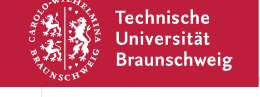What is the purpose of the visual representation?
Give a one-word or short-phrase answer derived from the screenshot.

branding and promotional efforts